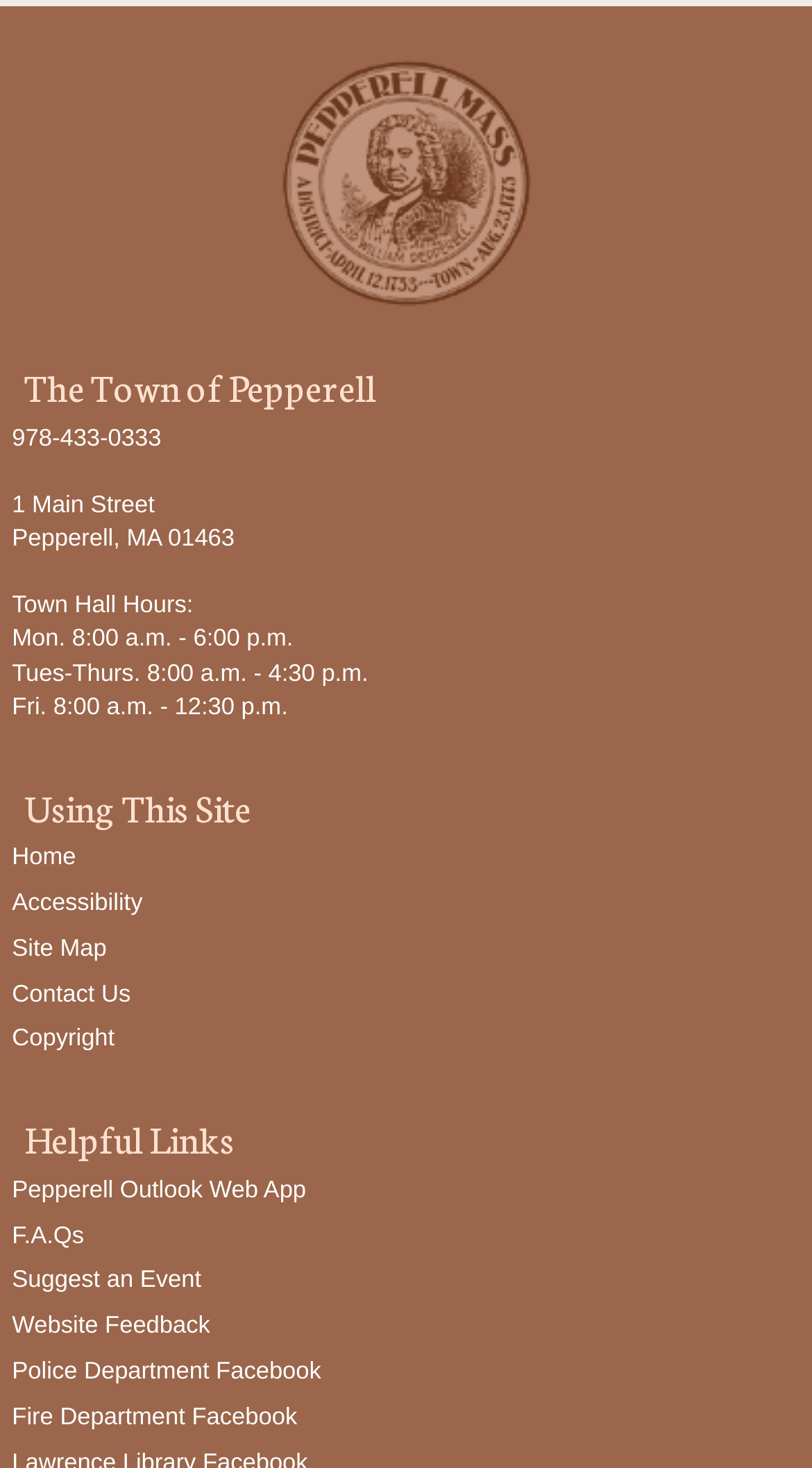Using the details in the image, give a detailed response to the question below:
What are the hours of operation for the Town Hall on Fridays?

I found the hours of operation by looking at the region 'The Town of Pepperell' where the Town Hall hours are listed. The hours for Fridays are displayed as 'Fri. 8:00 a.m. - 12:30 p.m.' in the StaticText element.